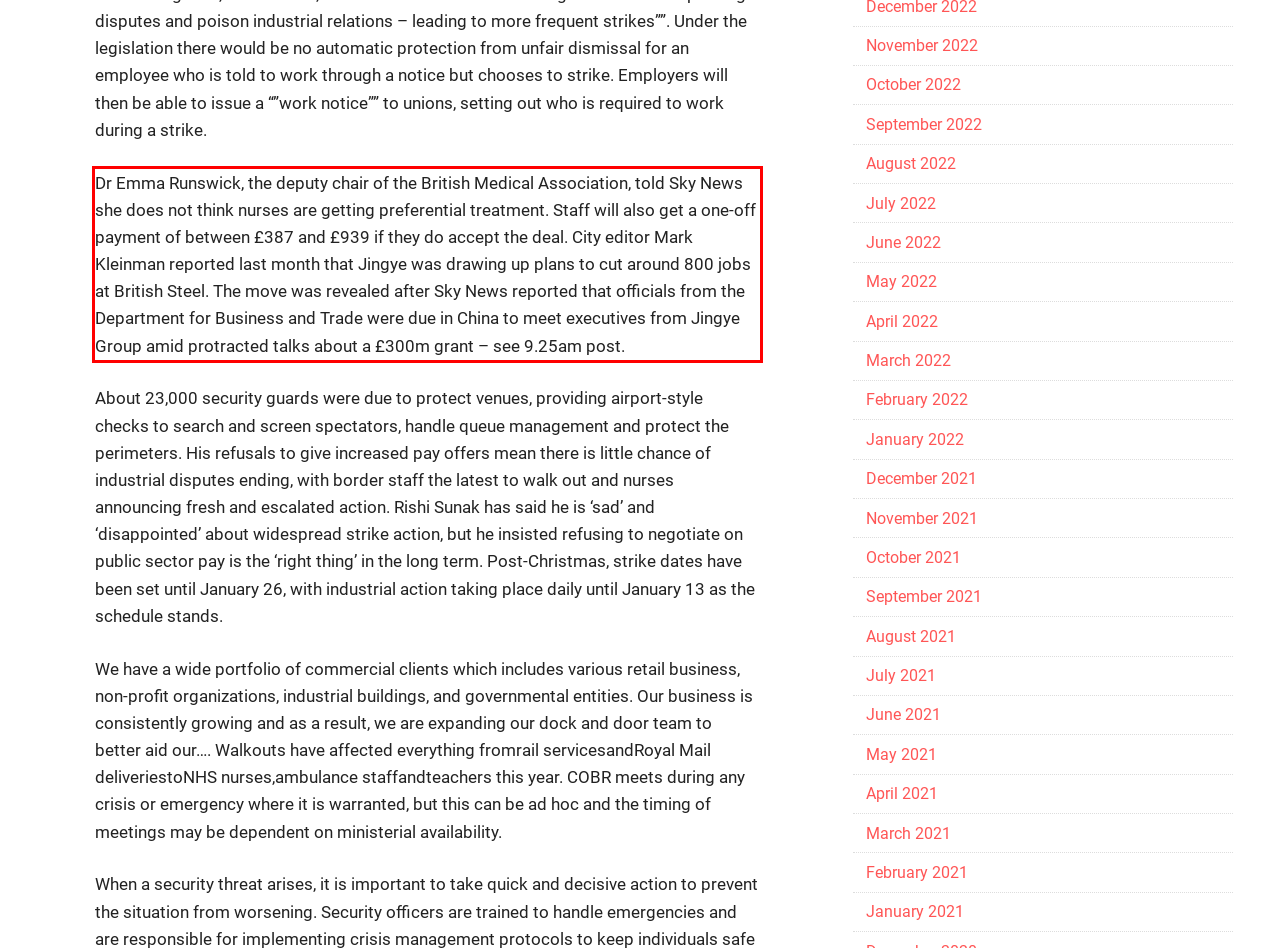Please use OCR to extract the text content from the red bounding box in the provided webpage screenshot.

Dr Emma Runswick, the deputy chair of the British Medical Association, told Sky News she does not think nurses are getting preferential treatment. Staff will also get a one-off payment of between £387 and £939 if they do accept the deal. City editor Mark Kleinman reported last month that Jingye was drawing up plans to cut around 800 jobs at British Steel. The move was revealed after Sky News reported that officials from the Department for Business and Trade were due in China to meet executives from Jingye Group amid protracted talks about a £300m grant – see 9.25am post.